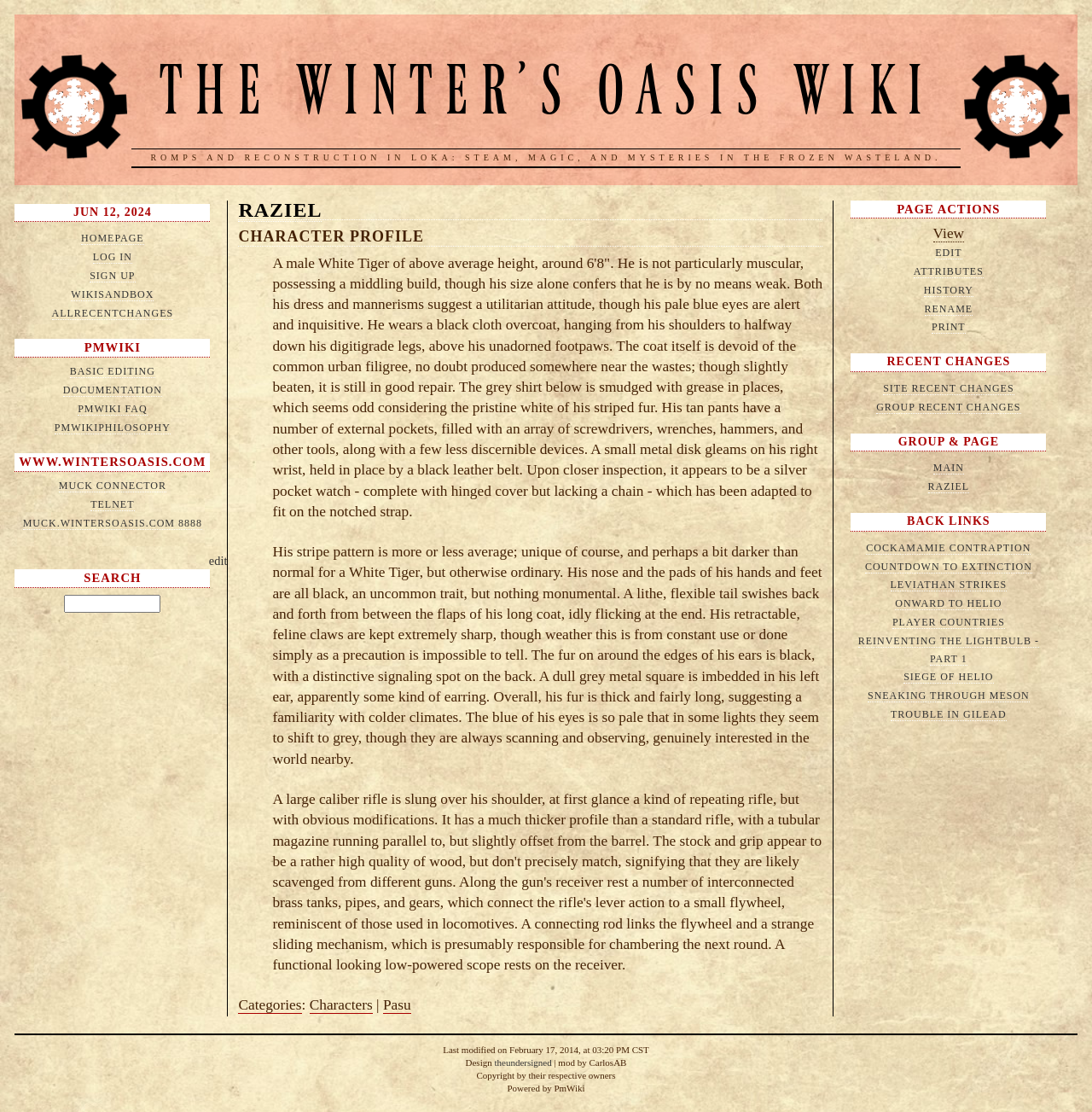Find the bounding box coordinates of the clickable element required to execute the following instruction: "Edit the page". Provide the coordinates as four float numbers between 0 and 1, i.e., [left, top, right, bottom].

[0.856, 0.222, 0.881, 0.233]